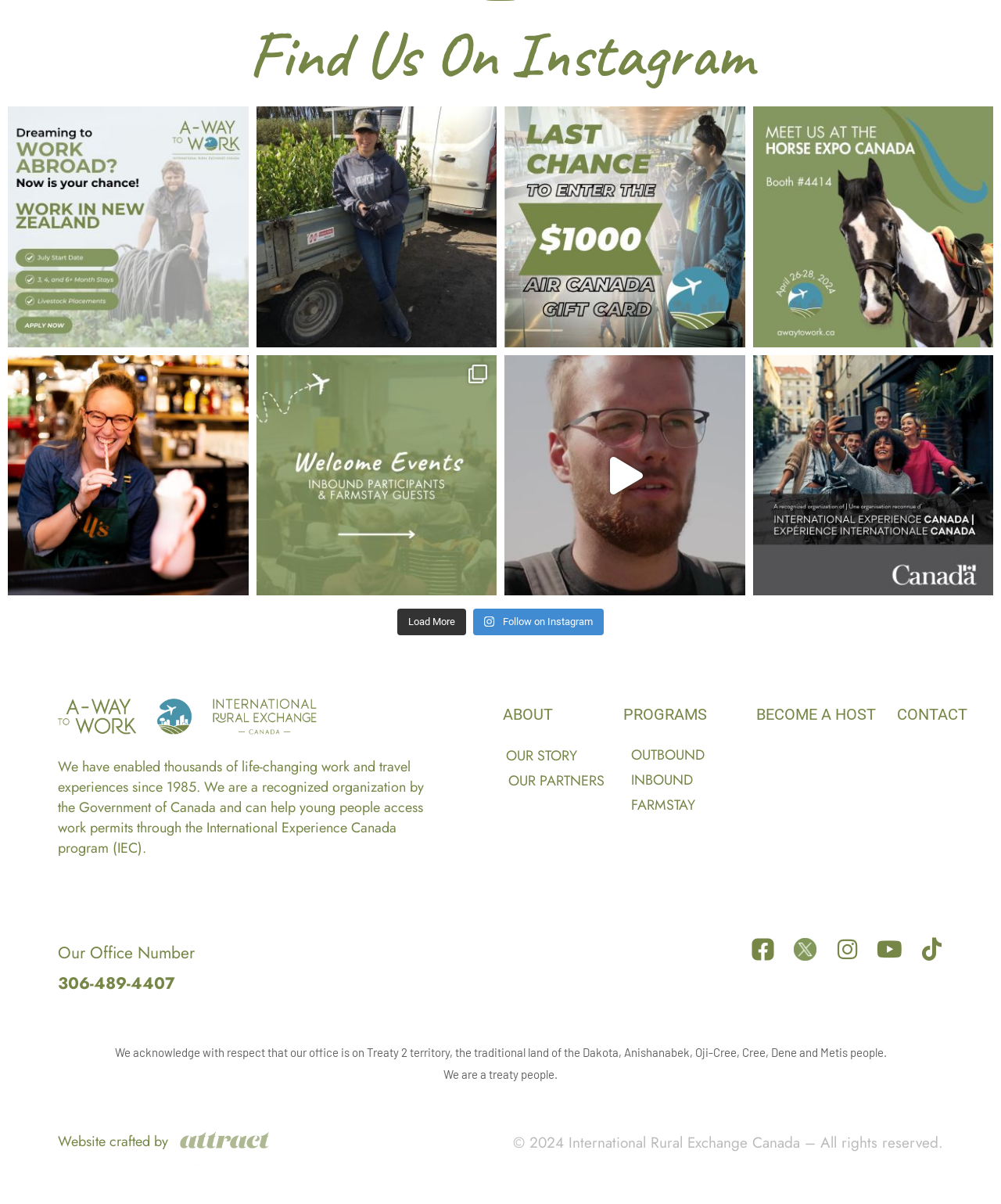Find the bounding box coordinates for the area that must be clicked to perform this action: "Search for something".

None